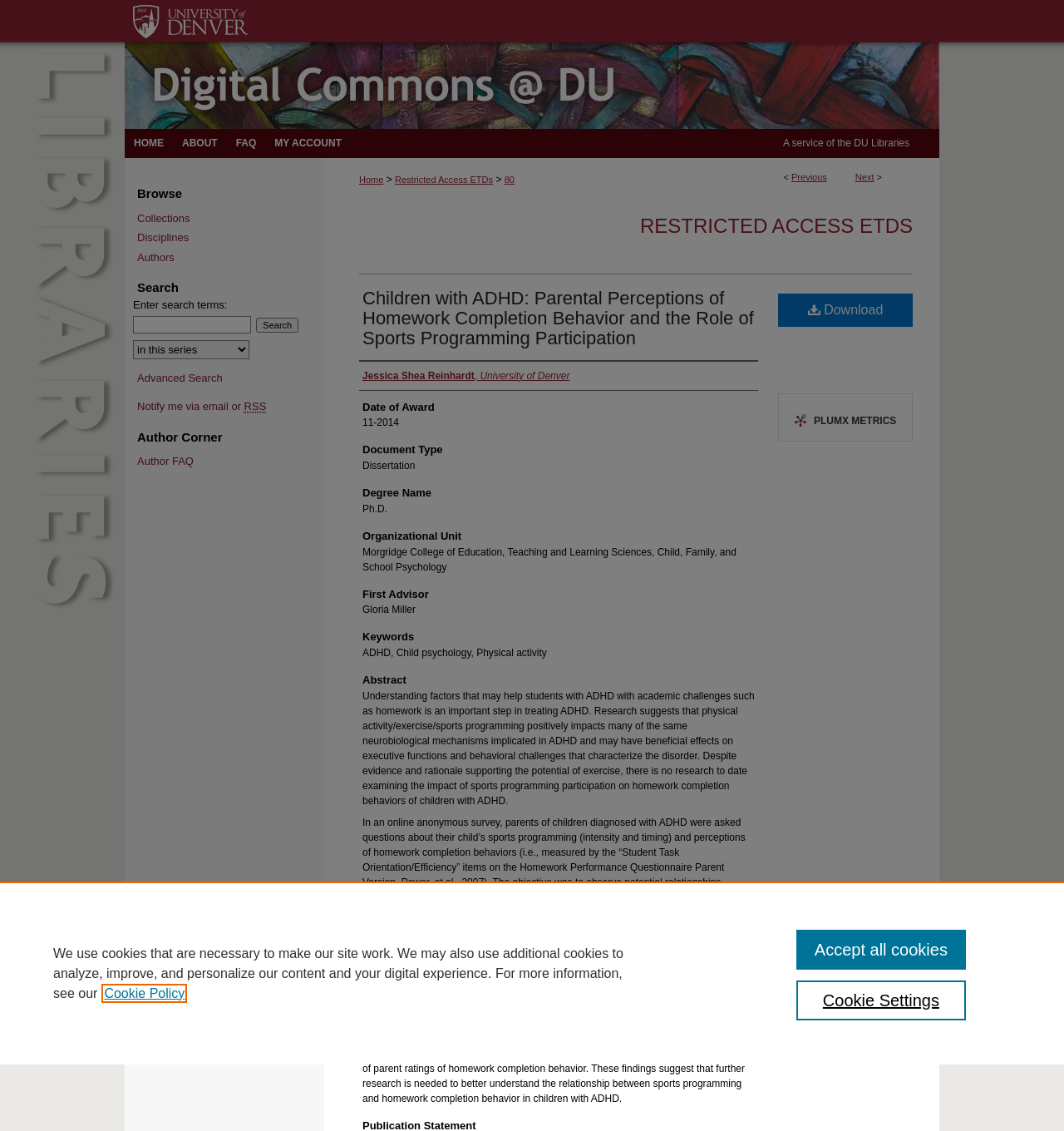Given the element description, predict the bounding box coordinates in the format (top-left x, top-left y, bottom-right x, bottom-right y), using floating point numbers between 0 and 1: Disciplines

[0.129, 0.204, 0.305, 0.216]